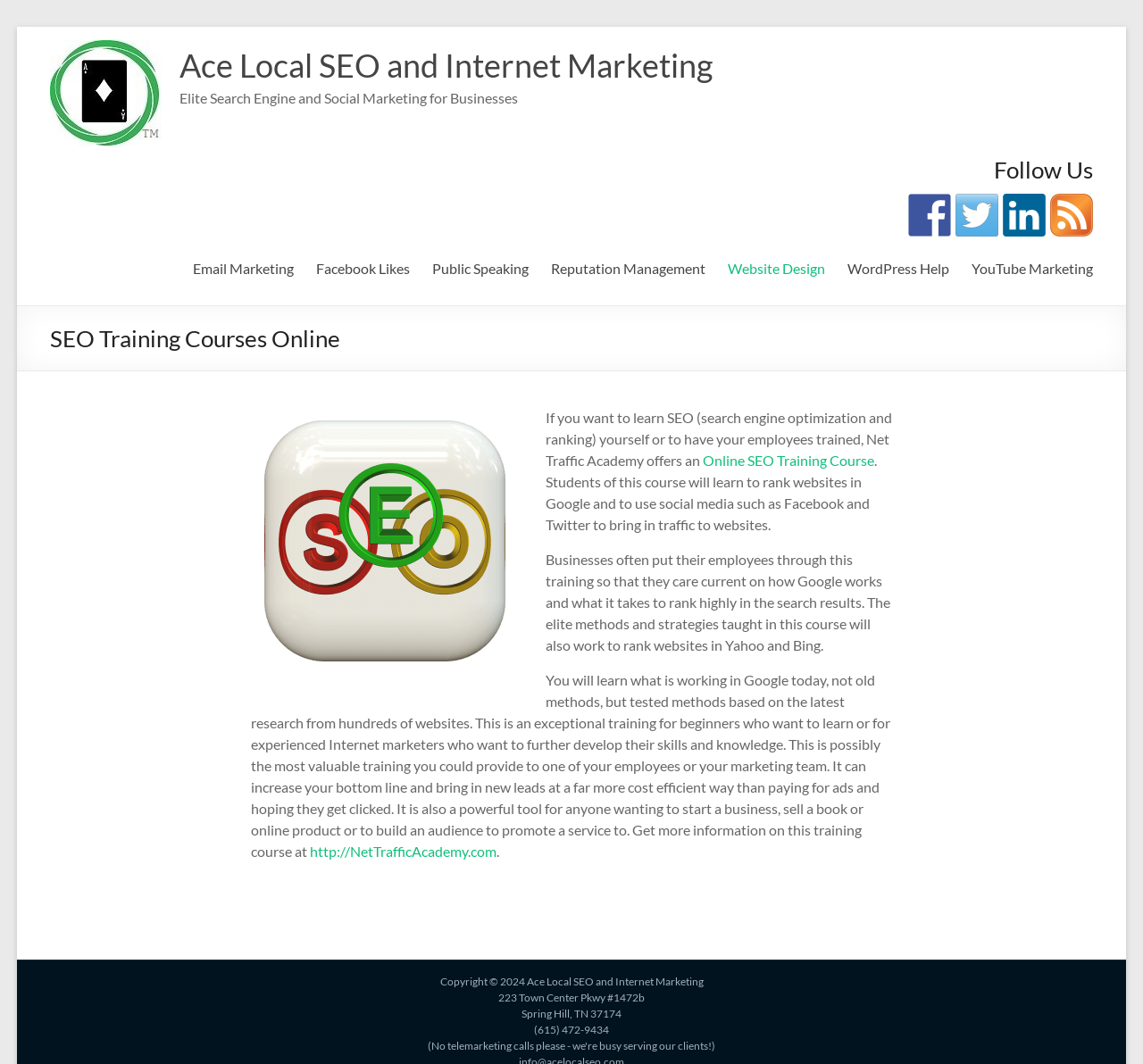What social media platforms are mentioned for bringing traffic to websites?
Examine the image and provide an in-depth answer to the question.

I found the answer by reading the text in the article section, which mentions 'to use social media such as Facebook and Twitter to bring in traffic to websites'.